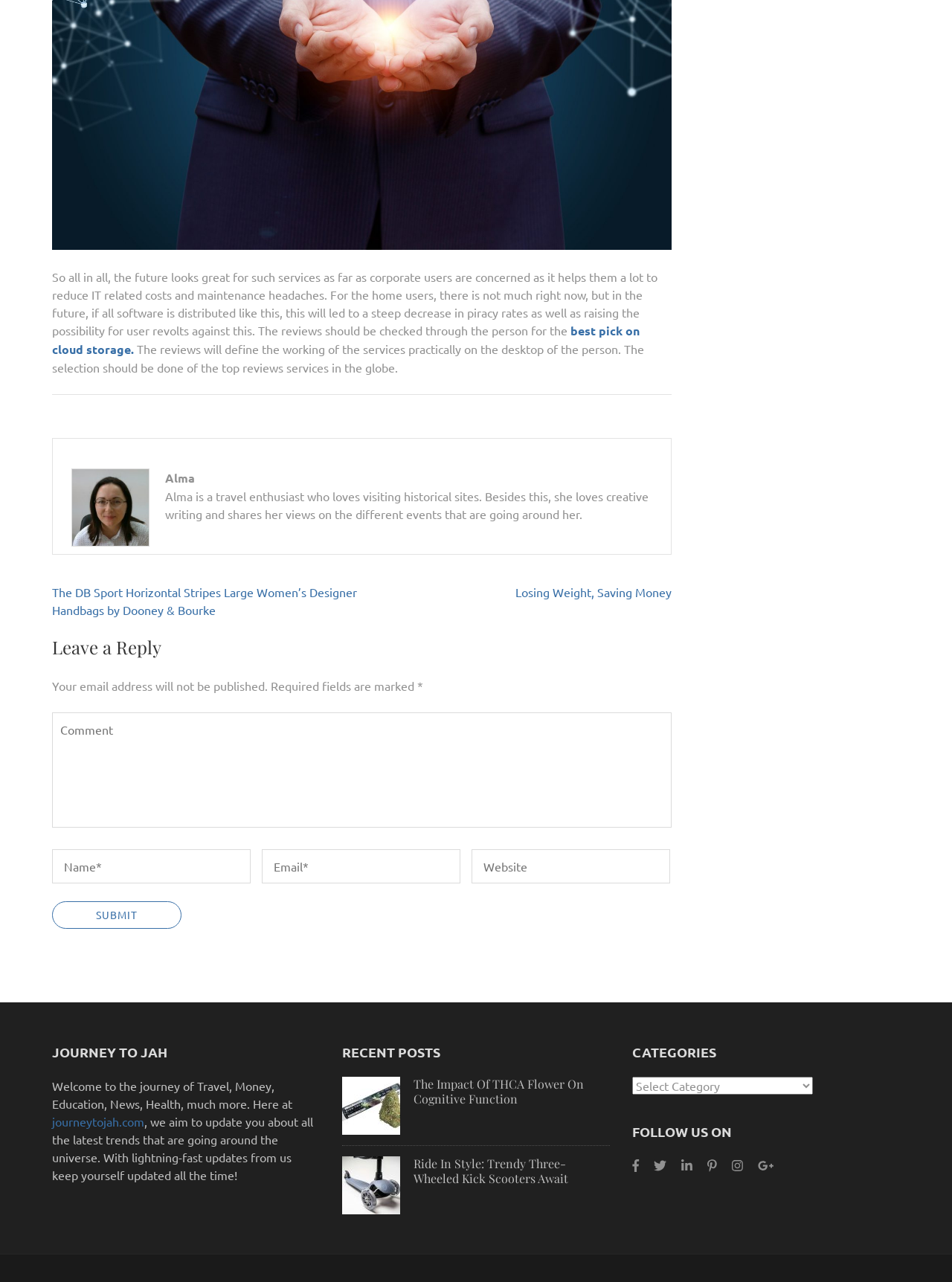What is the name of the travel enthusiast?
Give a one-word or short-phrase answer derived from the screenshot.

Alma